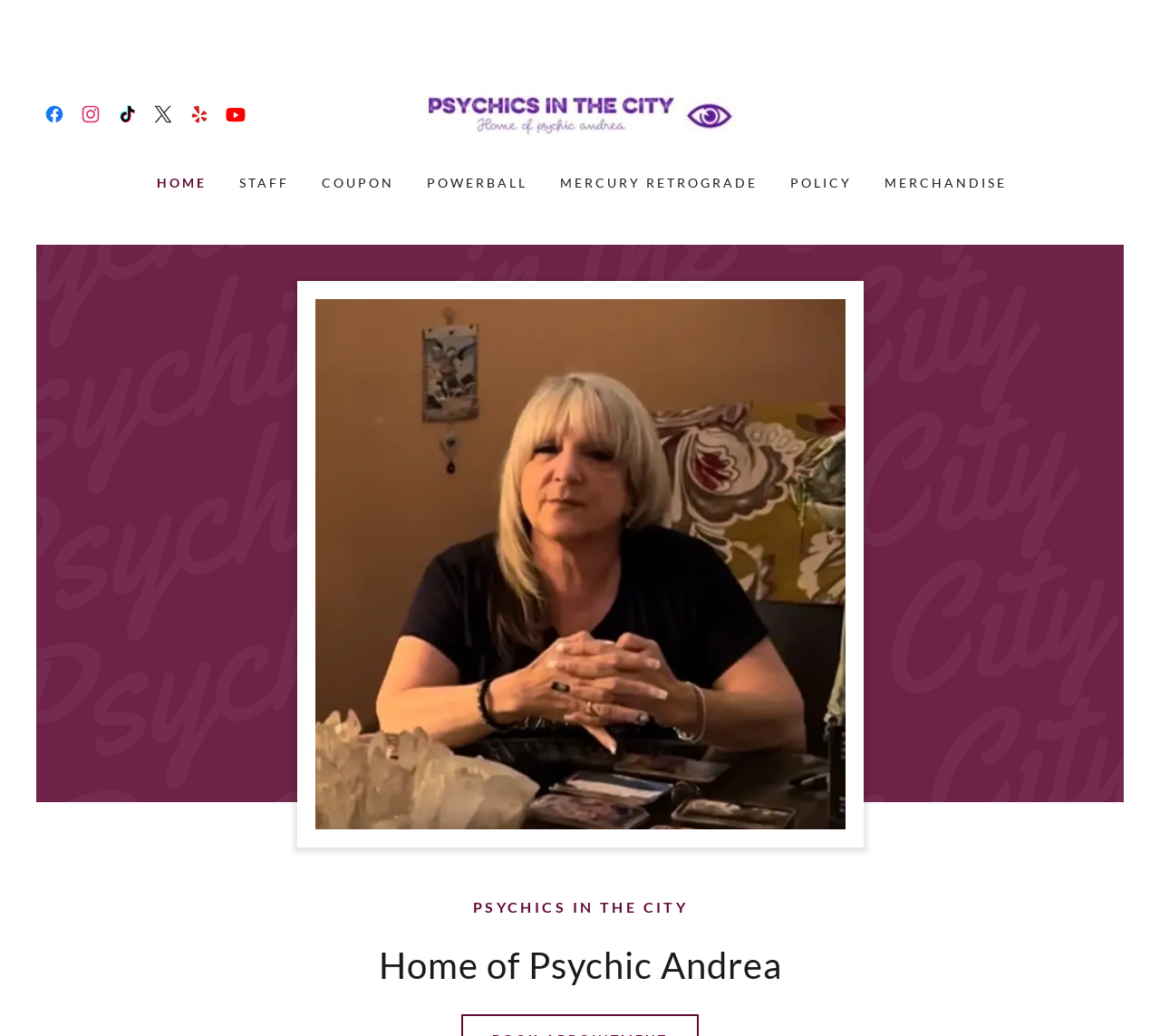What social media platforms are available?
Carefully analyze the image and provide a detailed answer to the question.

I can see a row of social media links at the top of the webpage, each with an icon and a popup menu. The links are Facebook, Instagram, TikTok, Twitter, Yelp, and YouTube.